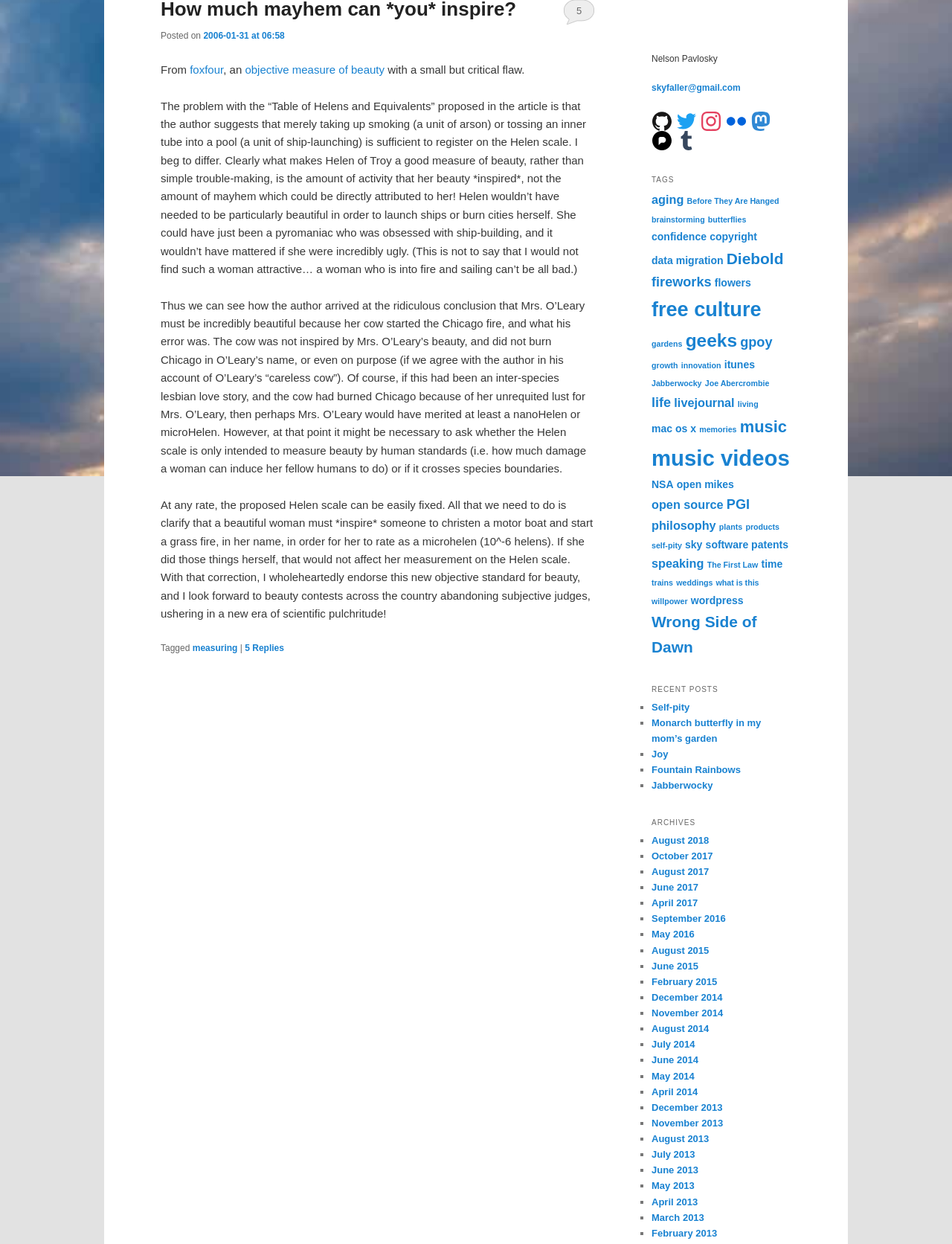Using the provided description mac os x, find the bounding box coordinates for the UI element. Provide the coordinates in (top-left x, top-left y, bottom-right x, bottom-right y) format, ensuring all values are between 0 and 1.

[0.684, 0.34, 0.731, 0.349]